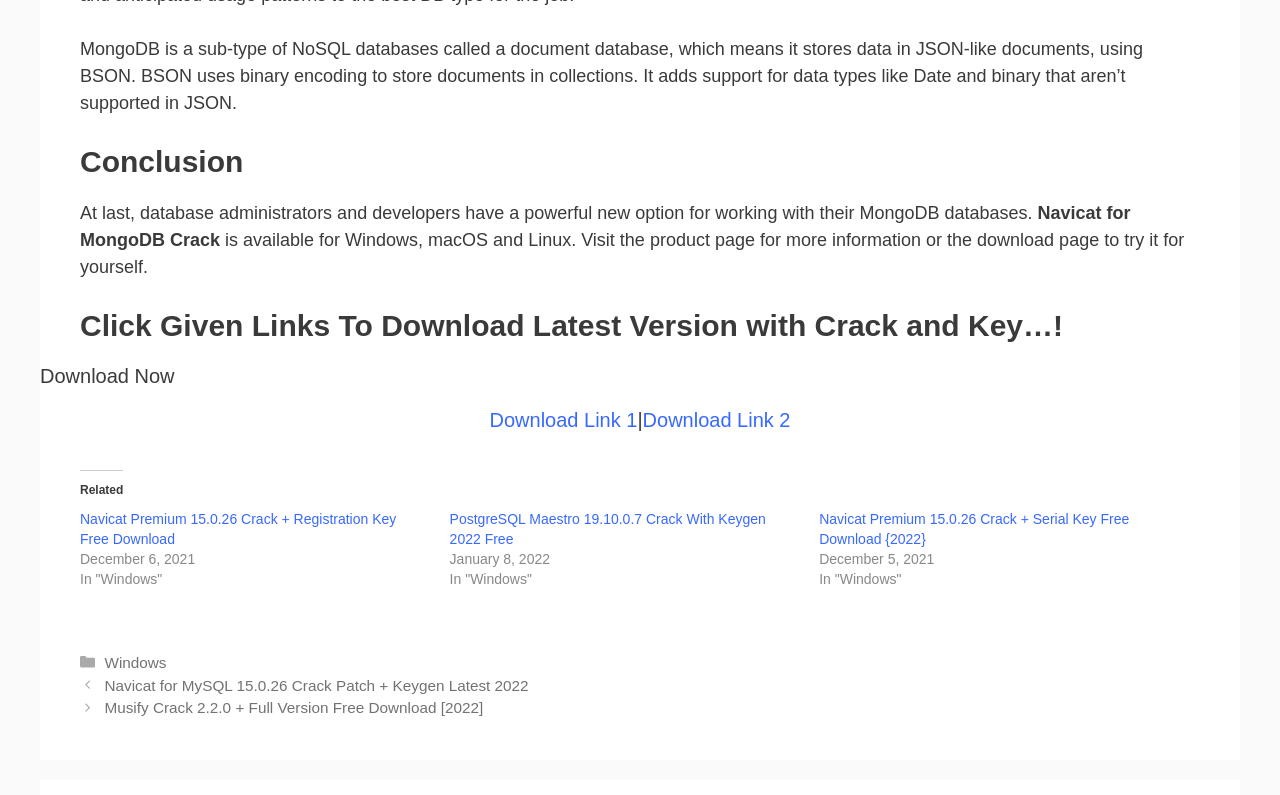Specify the bounding box coordinates of the element's region that should be clicked to achieve the following instruction: "Visit the product page". The bounding box coordinates consist of four float numbers between 0 and 1, in the format [left, top, right, bottom].

[0.062, 0.255, 0.811, 0.28]